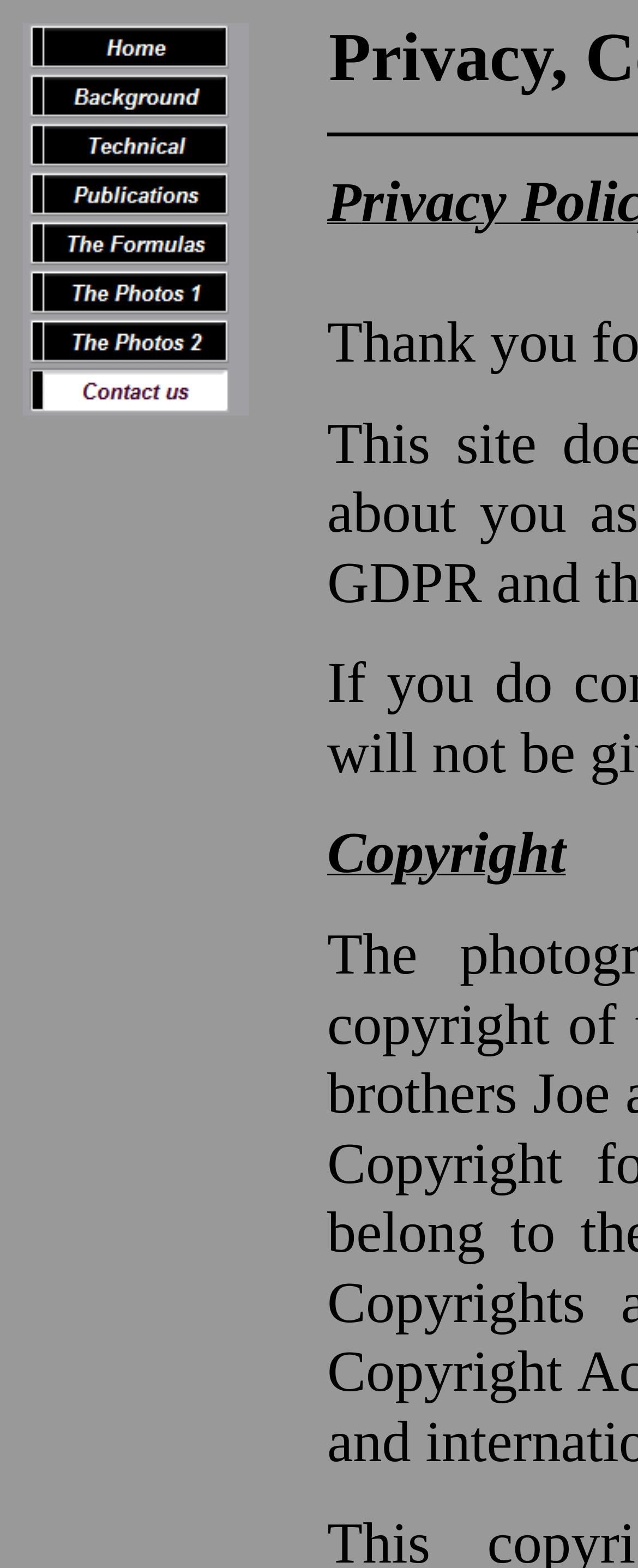Given the element description: "alt="Publications" name="NavigationButton4" title="Publications"", predict the bounding box coordinates of this UI element. The coordinates must be four float numbers between 0 and 1, given as [left, top, right, bottom].

[0.036, 0.126, 0.39, 0.144]